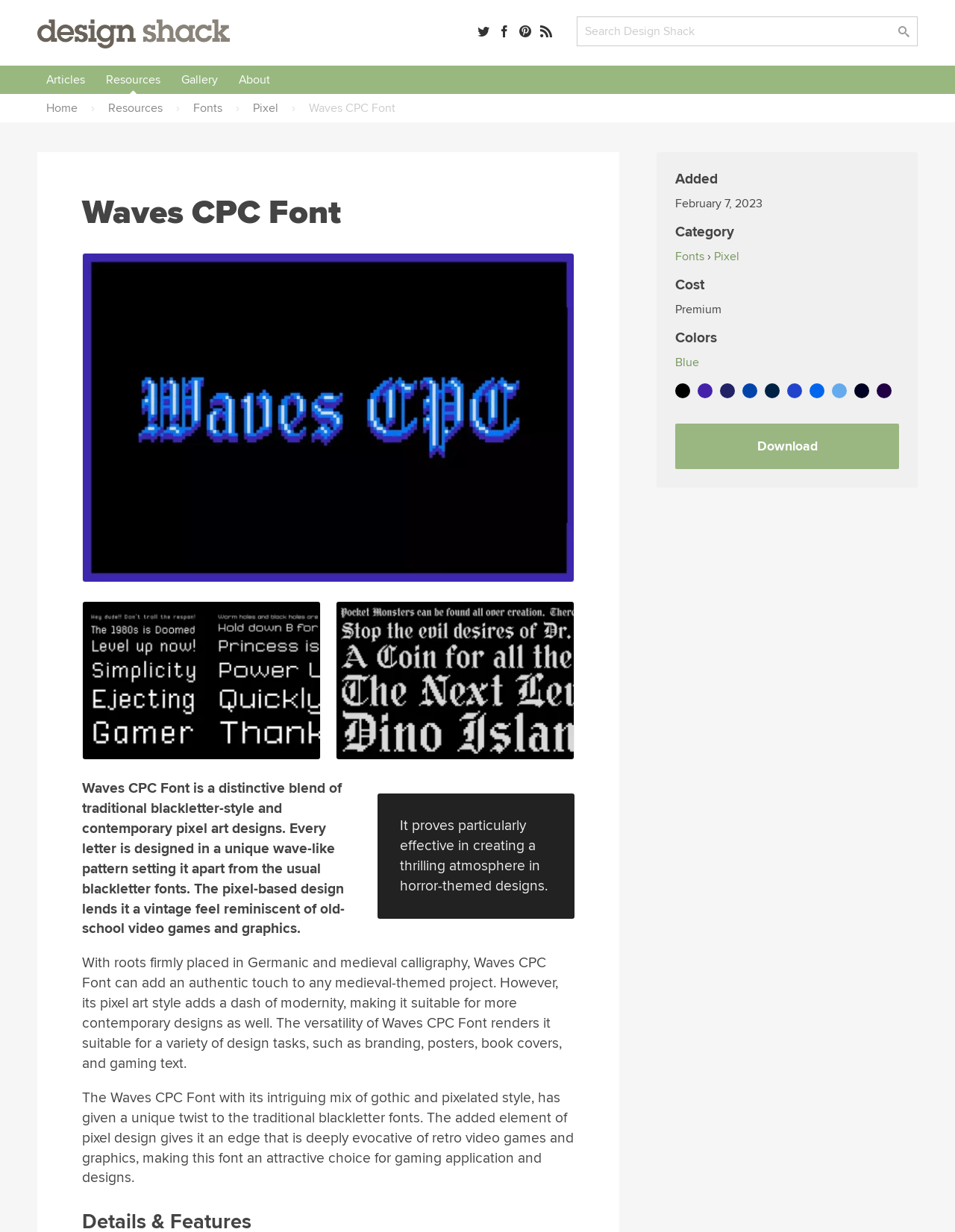Can you identify the bounding box coordinates of the clickable region needed to carry out this instruction: 'Explore pixel art designs'? The coordinates should be four float numbers within the range of 0 to 1, stated as [left, top, right, bottom].

[0.255, 0.076, 0.301, 0.099]